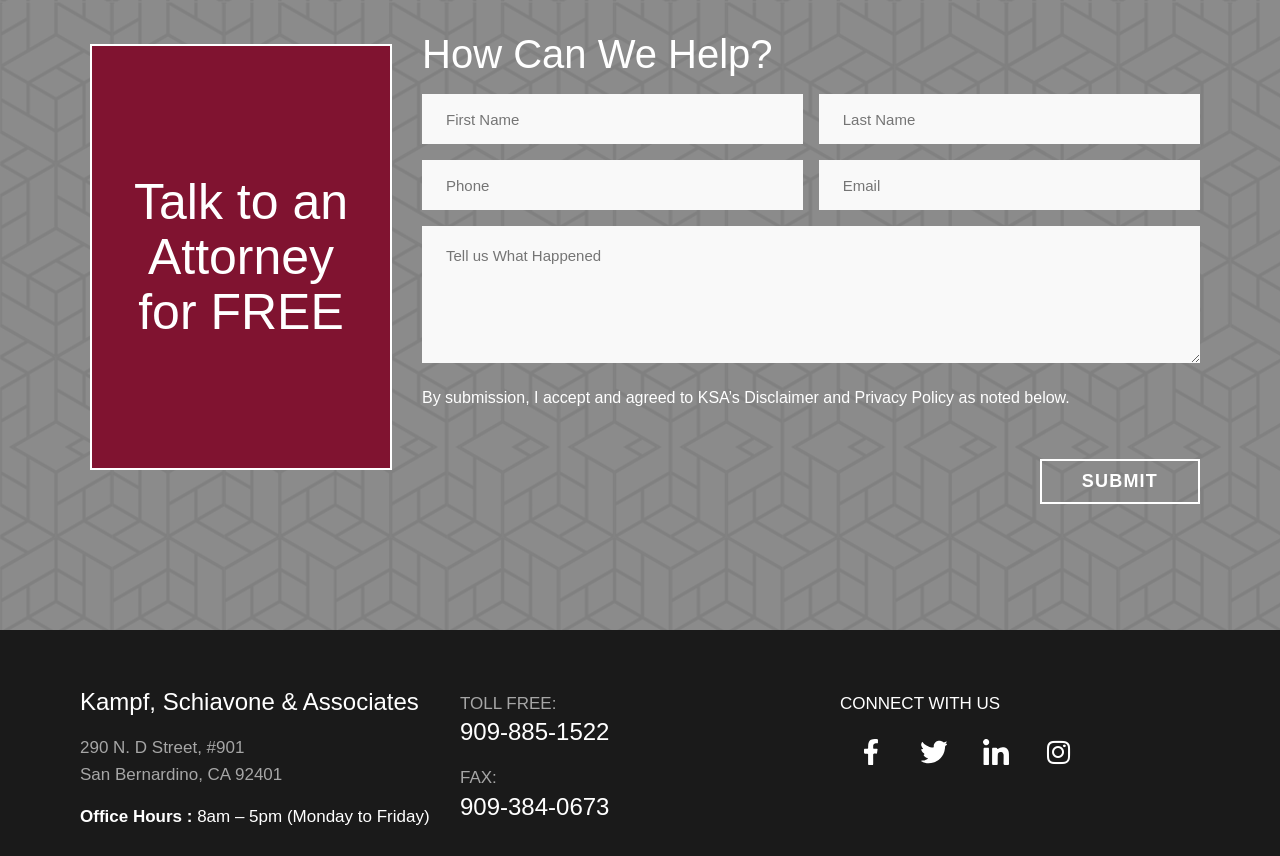Bounding box coordinates are specified in the format (top-left x, top-left y, bottom-right x, bottom-right y). All values are floating point numbers bounded between 0 and 1. Please provide the bounding box coordinate of the region this sentence describes: name="input_1" placeholder="First Name"

[0.33, 0.11, 0.628, 0.168]